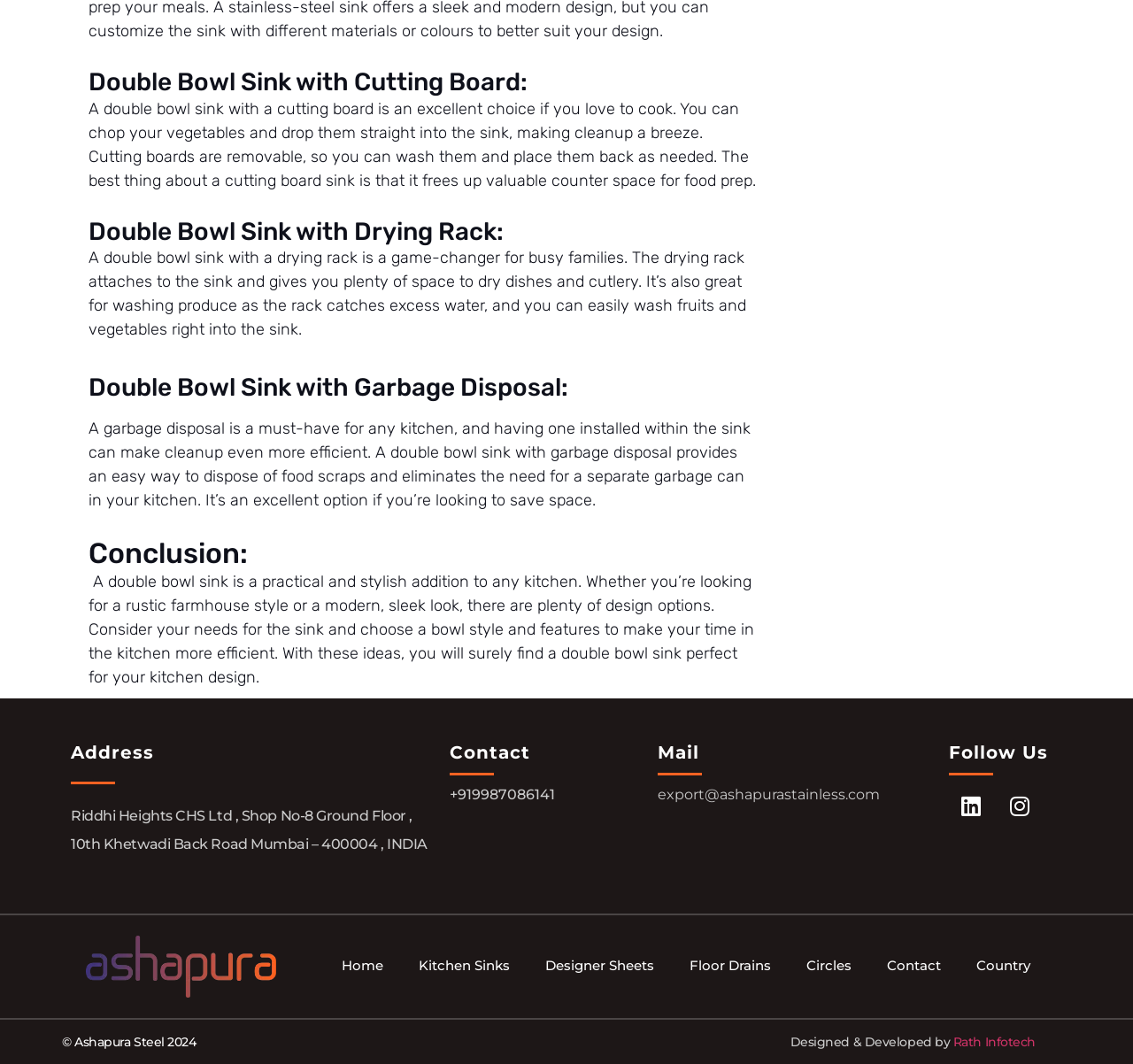Please provide a comprehensive response to the question below by analyzing the image: 
What is the main topic of this webpage?

The webpage is primarily discussing the benefits and features of a double bowl sink, with different sections highlighting its advantages, such as having a cutting board, drying rack, or garbage disposal.